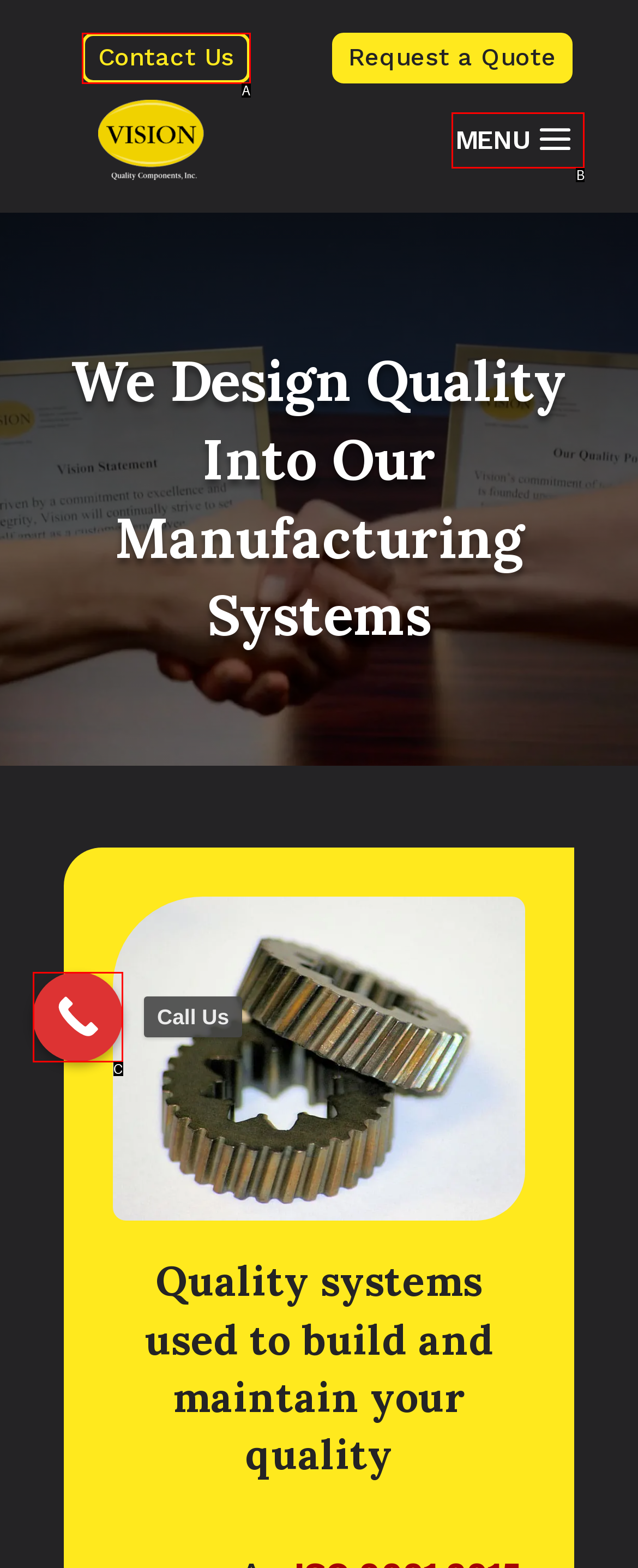From the options shown, which one fits the description: Contact Us? Respond with the appropriate letter.

A